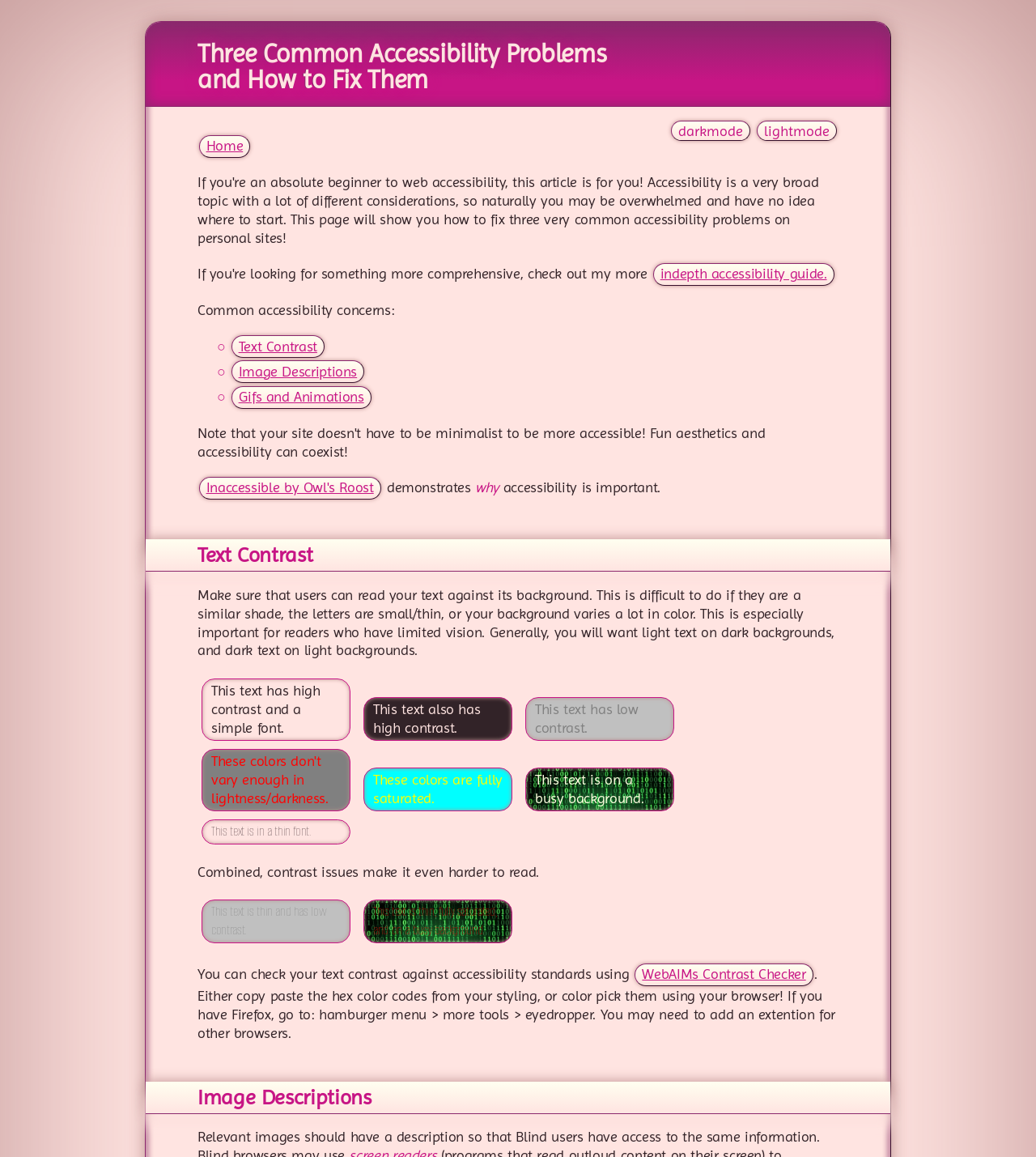Determine the bounding box coordinates of the clickable region to follow the instruction: "Click on the 'SHIFTDRIVINGSCHOOL' link".

None